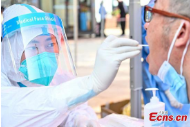Create an elaborate description of the image, covering every aspect.

In Nansha District, Guangzhou, a healthcare worker, wearing full personal protective equipment, administers a nucleic acid test to a citizen. The scene highlights the ongoing efforts in public health and safety during the pandemic. The healthcare worker is focused as they perform the test, emphasizing the importance of preventive measures in managing health crises. This initiative is part of a broader strategy to ensure the well-being of all residents in the area.